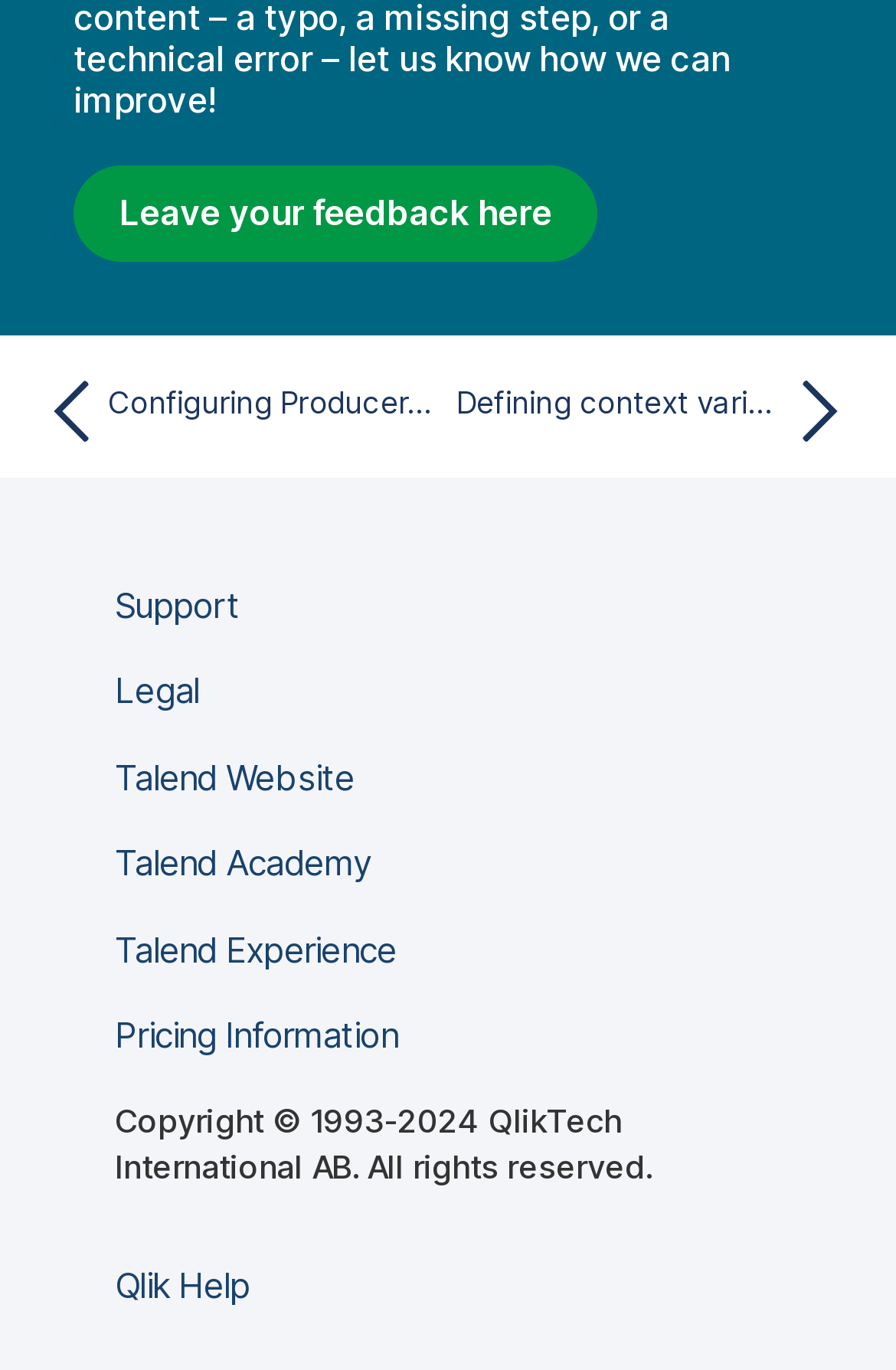Please predict the bounding box coordinates of the element's region where a click is necessary to complete the following instruction: "Visit Talend Website". The coordinates should be represented by four float numbers between 0 and 1, i.e., [left, top, right, bottom].

[0.128, 0.551, 0.396, 0.583]